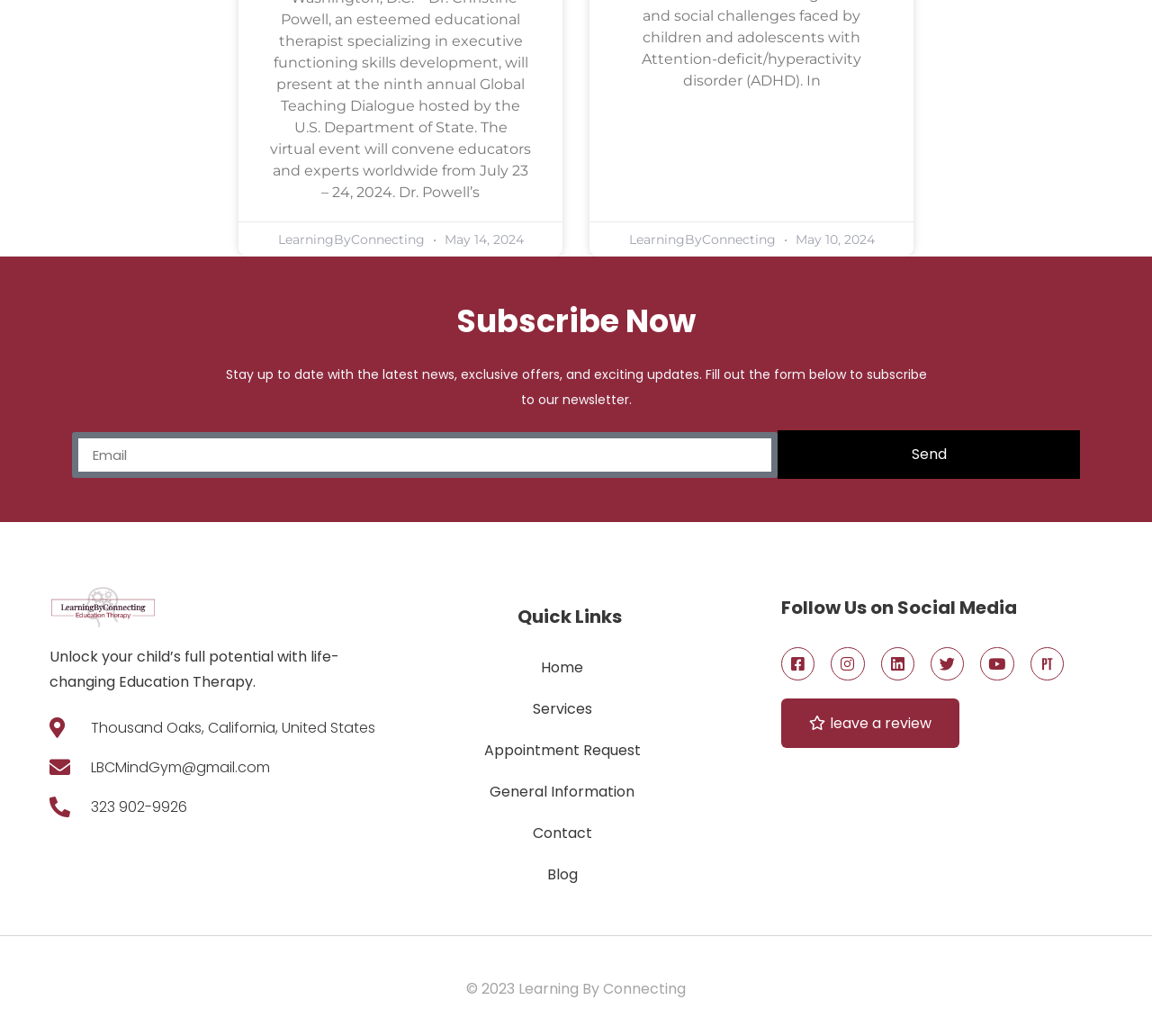Respond to the question below with a single word or phrase:
What social media platforms can you follow Learning By Connecting on?

Facebook, Instagram, Linkedin, Twitter, Youtube